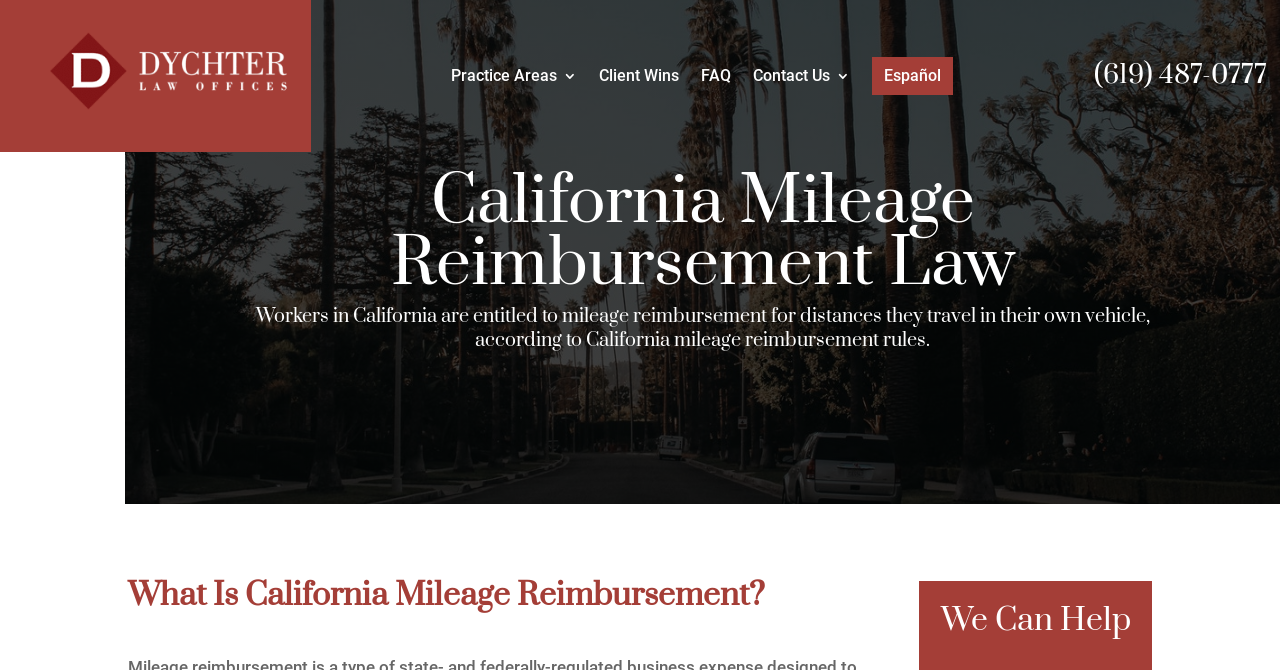What is the main topic of this webpage?
Ensure your answer is thorough and detailed.

Based on the heading 'California Mileage Reimbursement Law' and the static text 'Workers in California are entitled to mileage reimbursement for distances they travel in their own vehicle, according to California mileage reimbursement rules.', it is clear that the main topic of this webpage is mileage reimbursement.